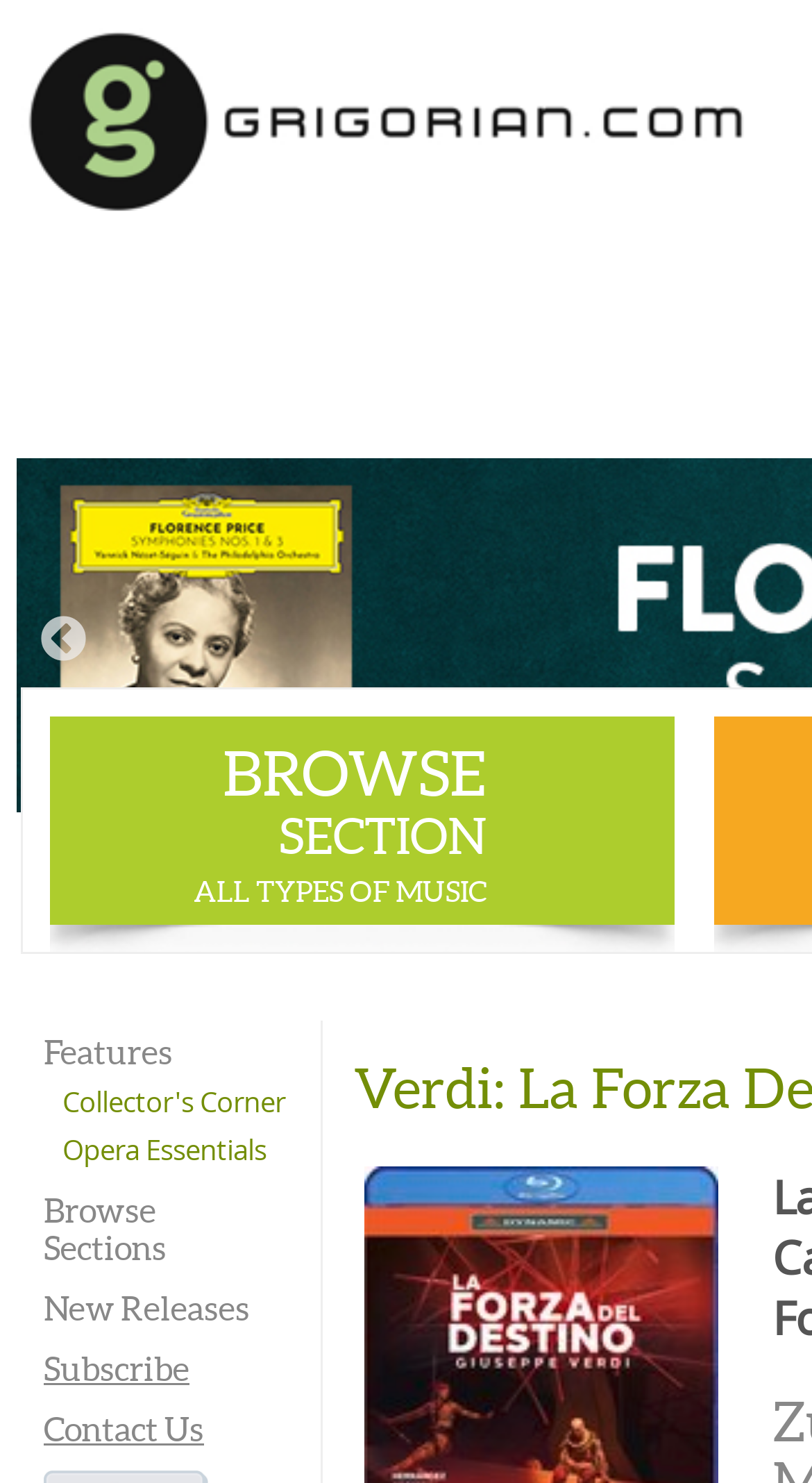Locate the UI element described as follows: "Subscribe". Return the bounding box coordinates as four float numbers between 0 and 1 in the order [left, top, right, bottom].

[0.054, 0.91, 0.233, 0.935]